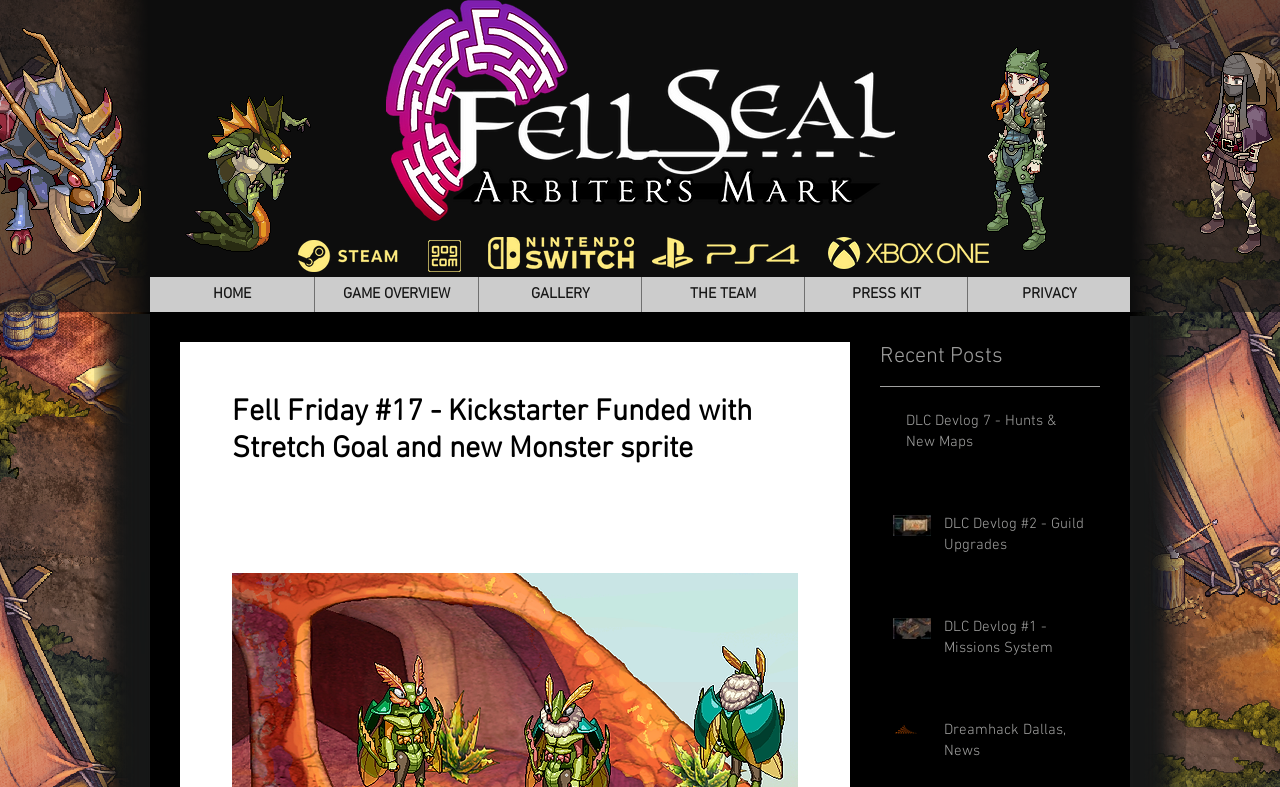Identify the bounding box of the HTML element described here: "THE TEAM". Provide the coordinates as four float numbers between 0 and 1: [left, top, right, bottom].

[0.501, 0.352, 0.628, 0.396]